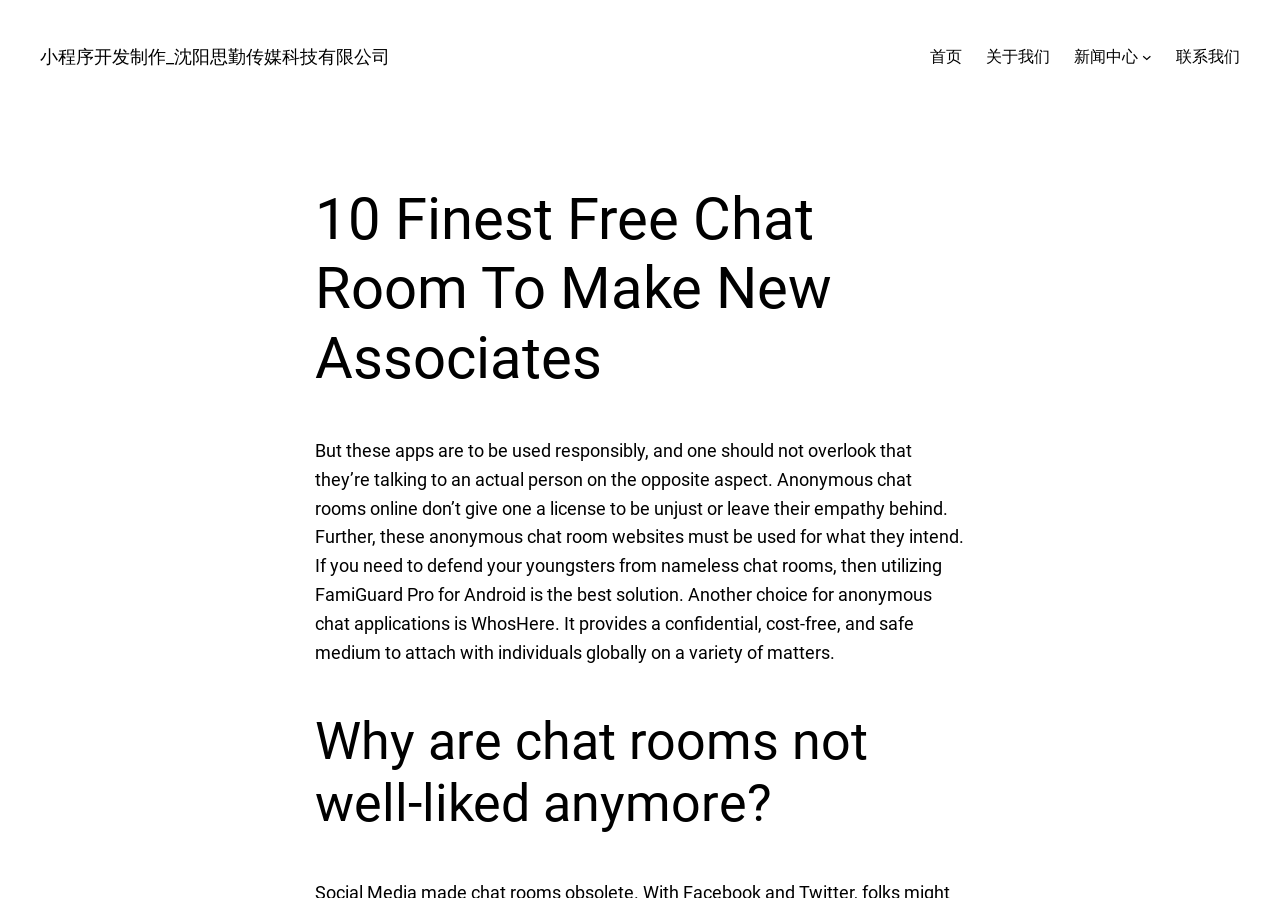What is the text of the webpage's headline?

10 Finest Free Chat Room To Make New Associates